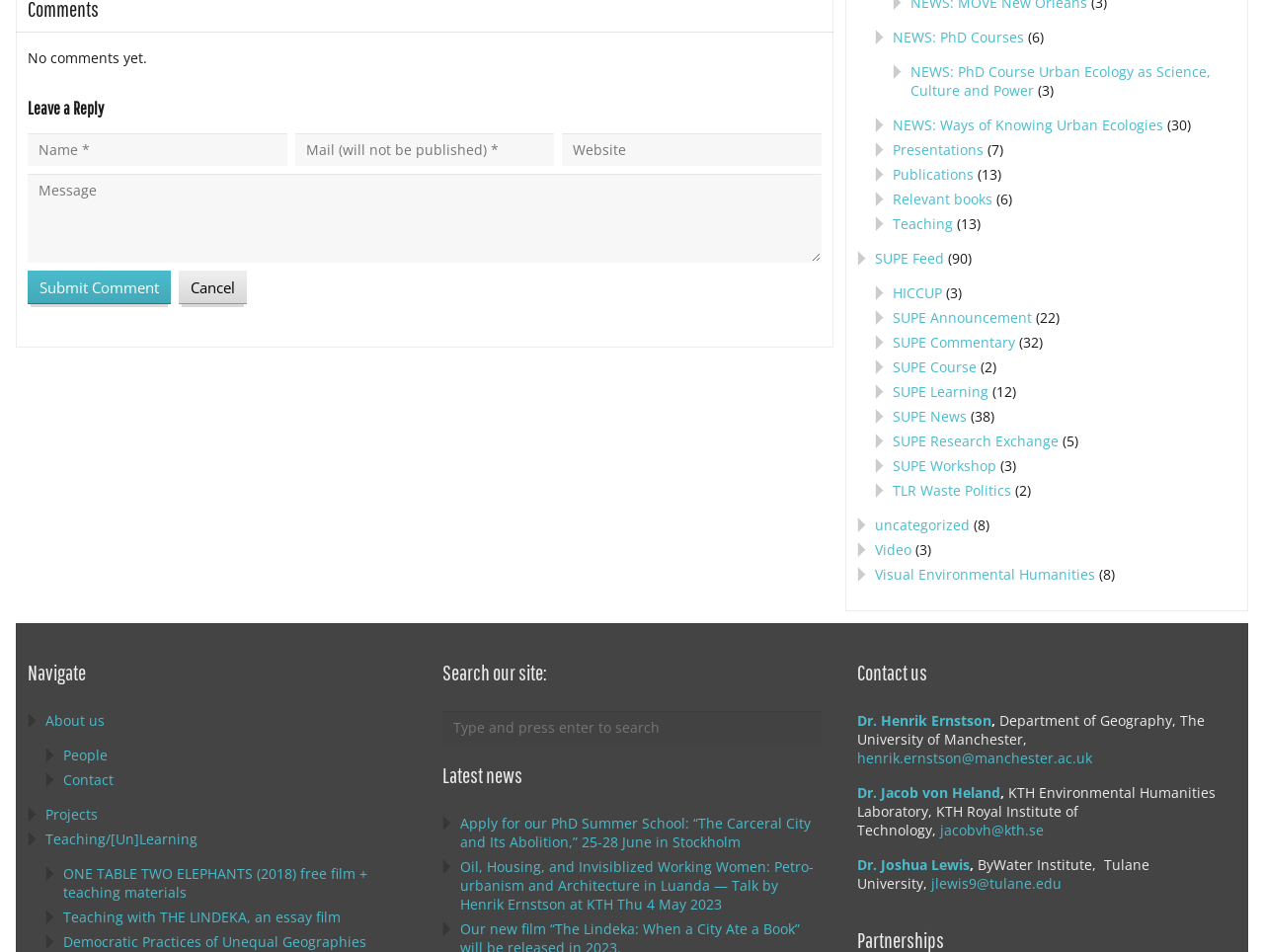Based on the visual content of the image, answer the question thoroughly: What is the title of the first link in the 'Projects' section?

The first link in the 'Projects' section is titled 'About us', which is located below the 'Navigate' text.